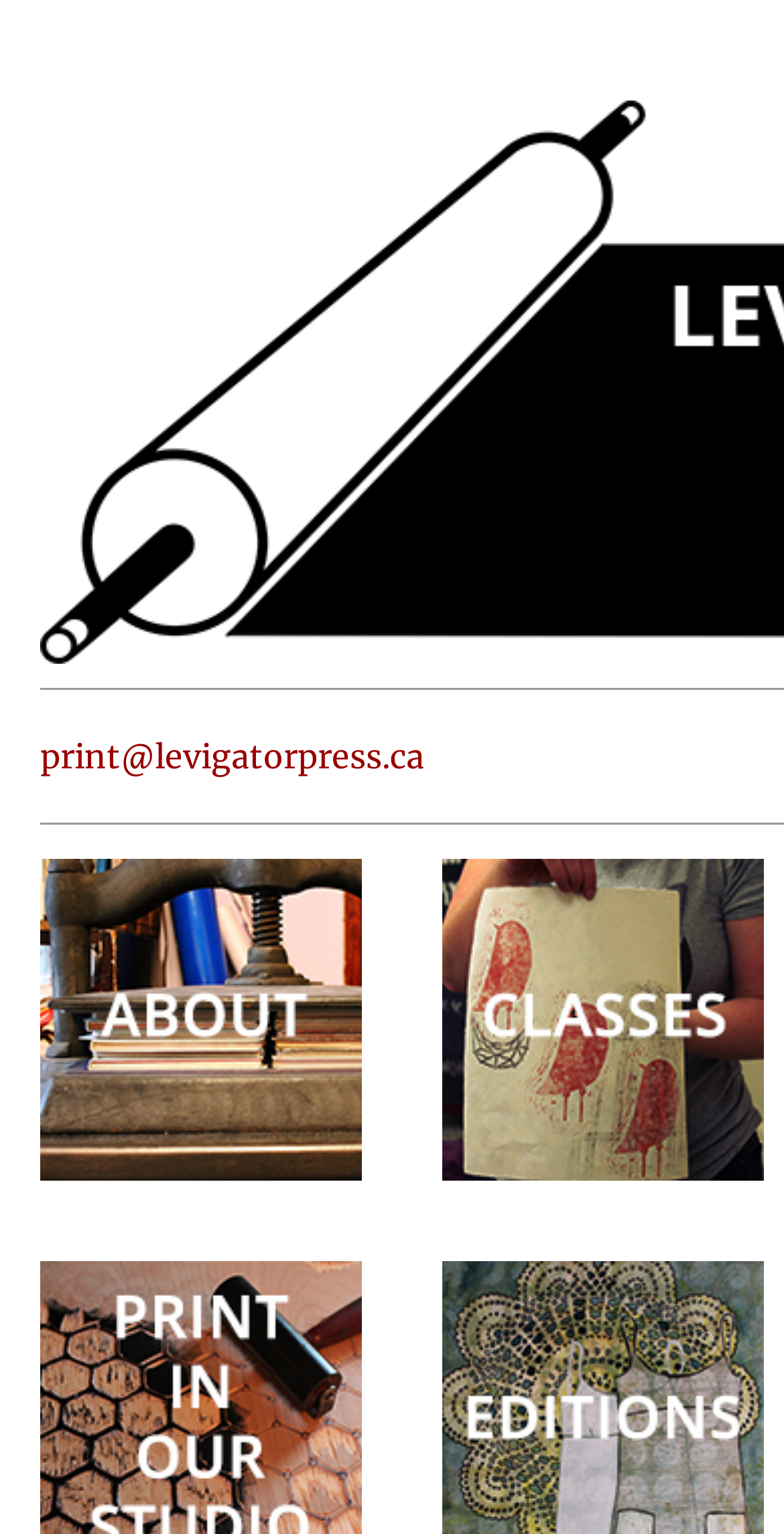Locate the bounding box coordinates of the element I should click to achieve the following instruction: "View address and contact information".

[0.103, 0.01, 0.351, 0.079]